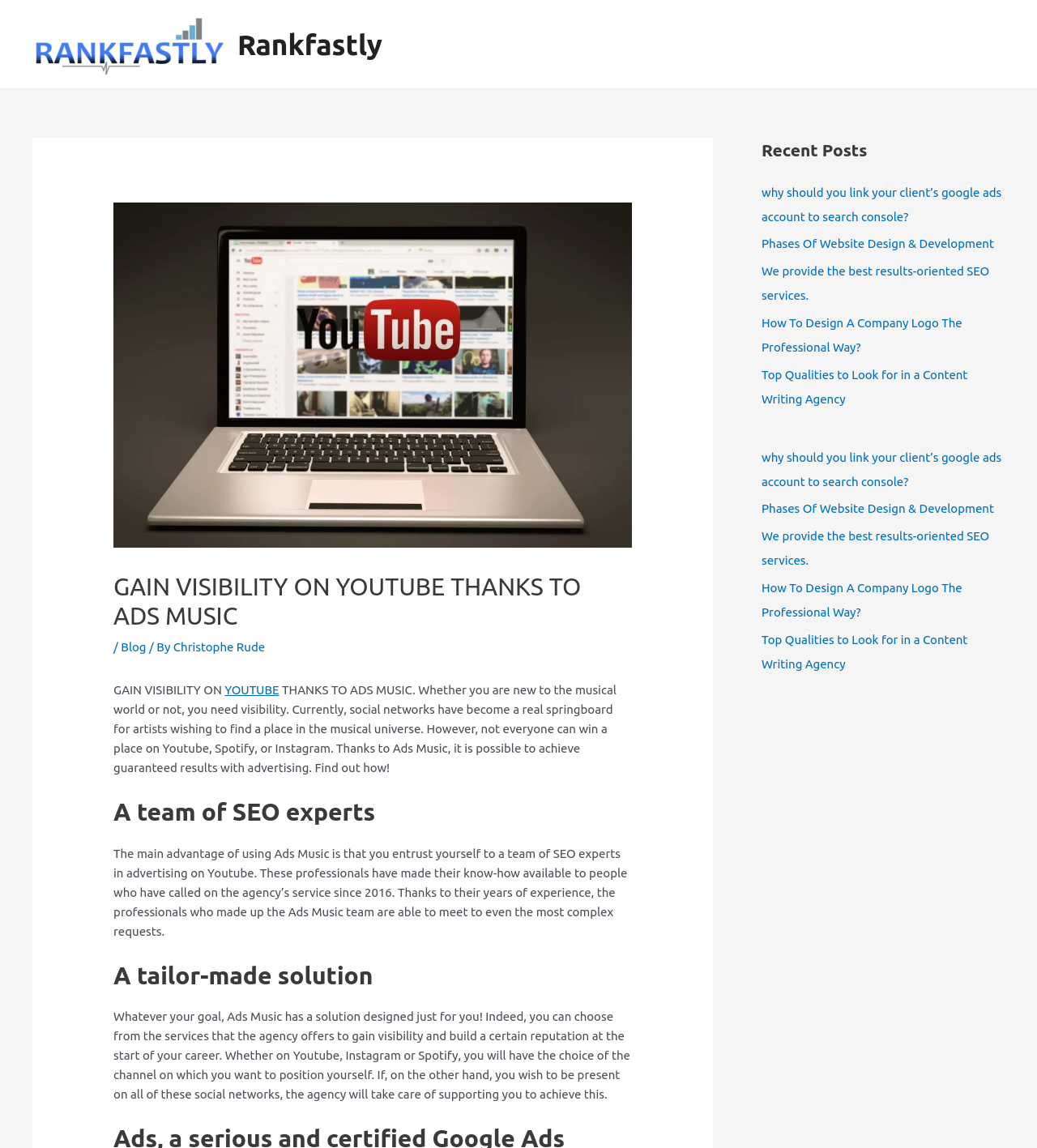Respond to the question below with a single word or phrase:
What is the main advantage of using Ads Music?

A team of SEO experts